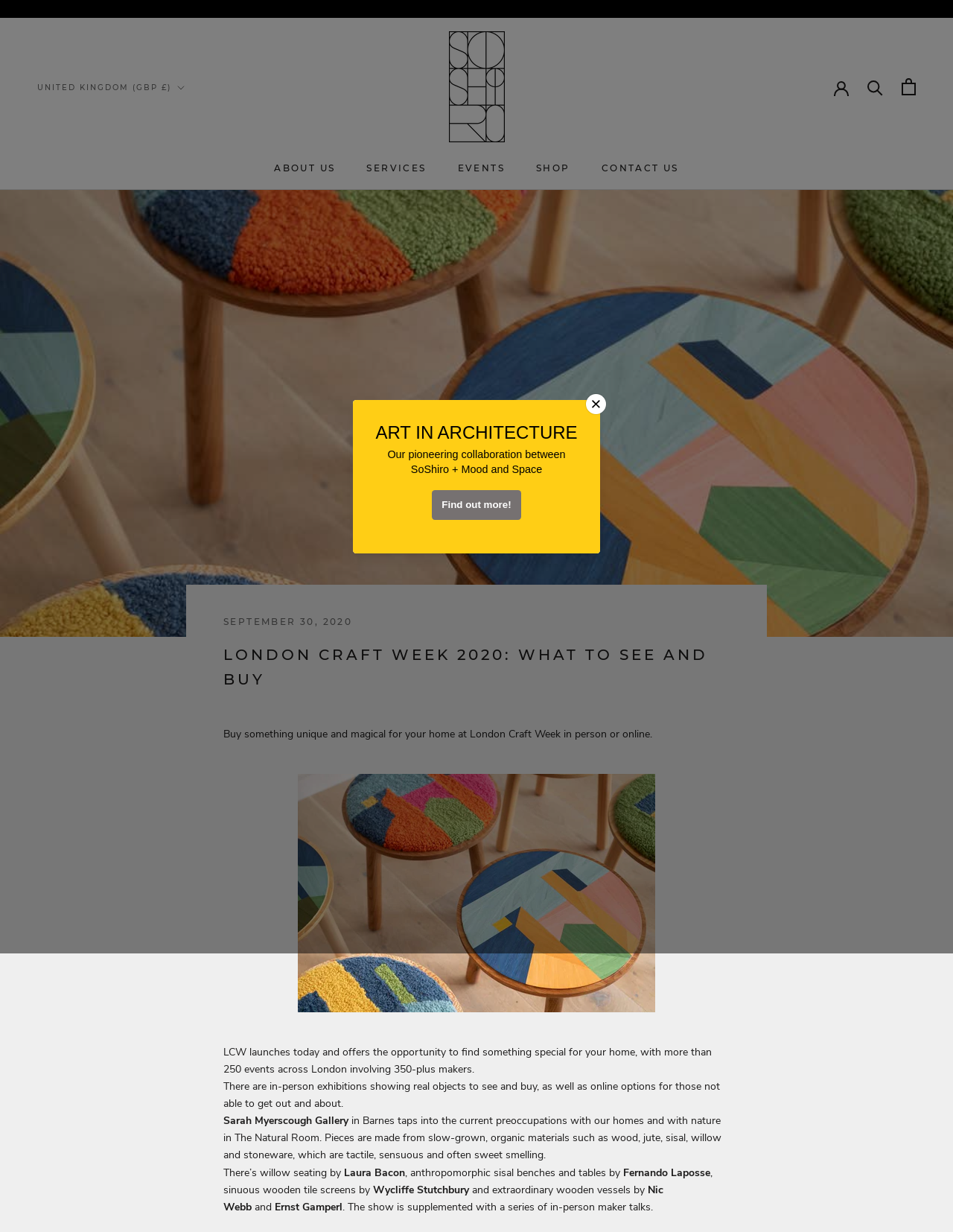Please specify the bounding box coordinates of the element that should be clicked to execute the given instruction: 'Click on ABOUT US link'. Ensure the coordinates are four float numbers between 0 and 1, expressed as [left, top, right, bottom].

[0.288, 0.132, 0.352, 0.141]